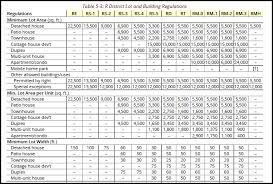Explain the image in a detailed and descriptive way.

The image depicts a detailed table outlining the district lot and building regulations related to zoning codes. This table includes multiple categories of residential and commercial properties, specifying minimum lot areas and widths required for various types of structures such as detached houses, townhouse developments, and accessory buildings. Each row represents different types of properties with corresponding regulations, allowing individuals and developers to understand the requirements imposed by municipal zoning laws. This resource provides a crucial reference for compliance with local zoning regulations, which play a significant role in shaping urban landscapes and residential development.